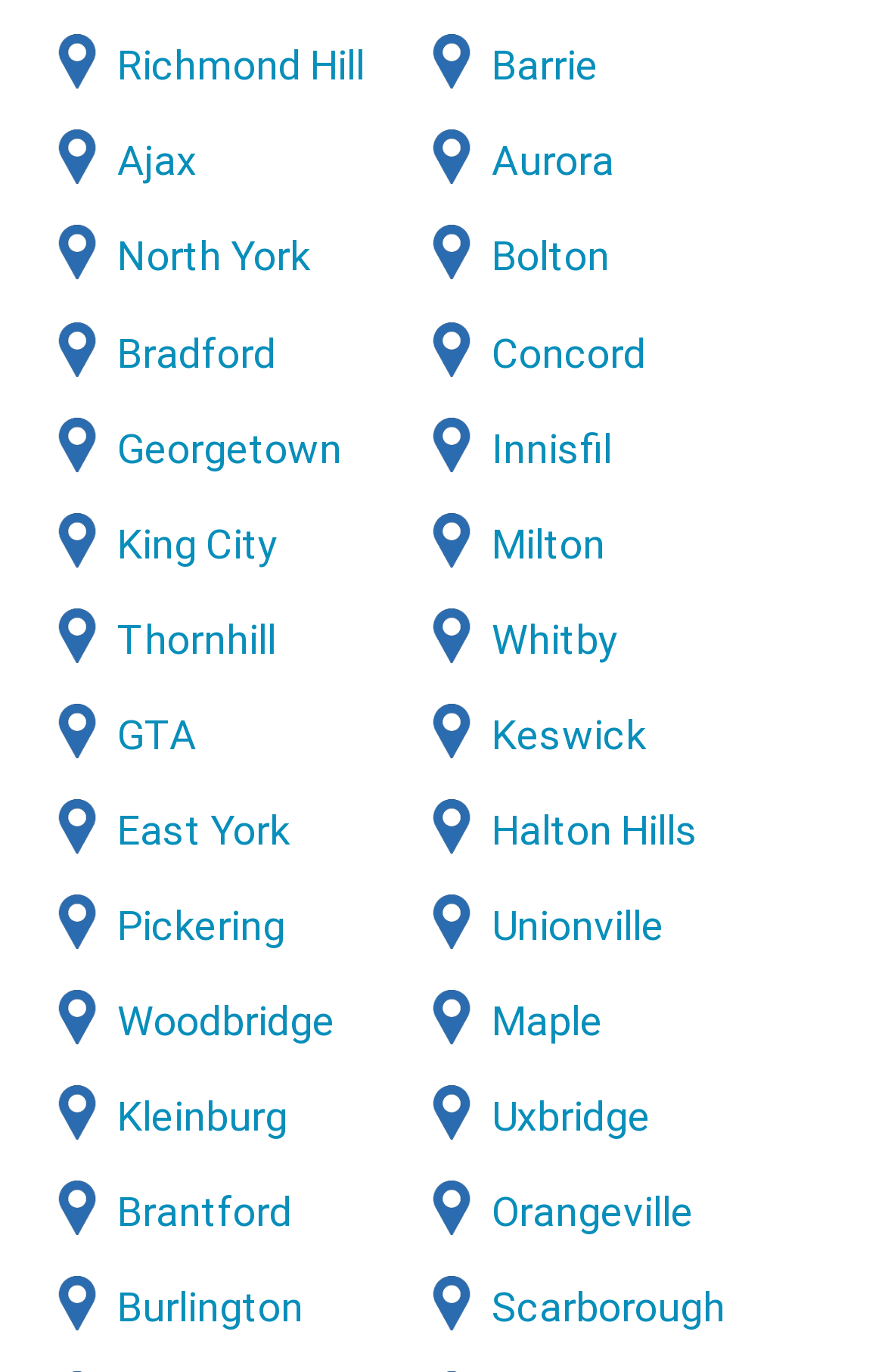Please analyze the image and give a detailed answer to the question:
How many locations are listed on this webpage?

I counted the number of links on the webpage, and there are 34 links, each representing a different location.